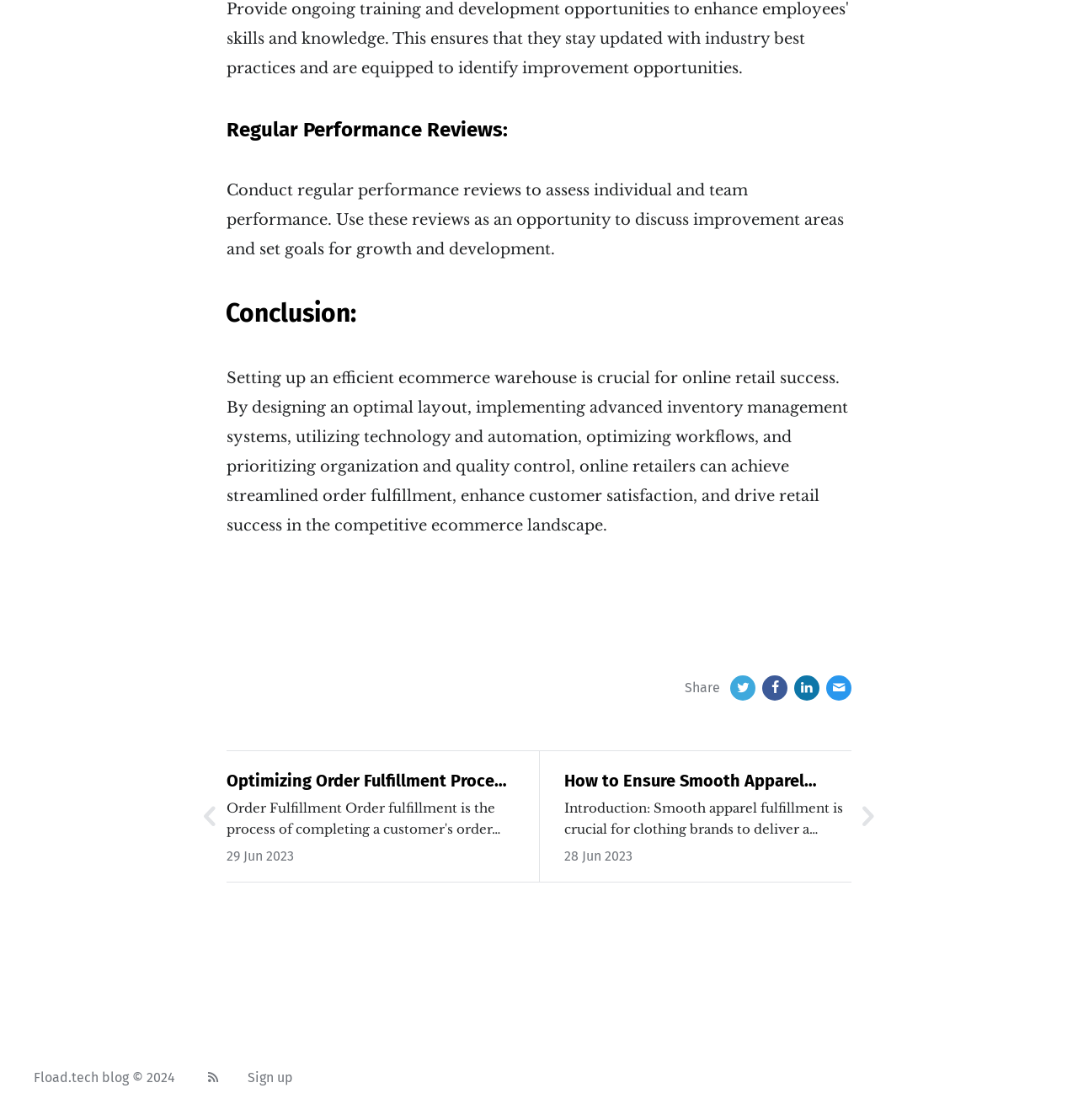Locate the bounding box coordinates of the clickable region necessary to complete the following instruction: "Read the next post about 'Optimizing Order Fulfillment Process'". Provide the coordinates in the format of four float numbers between 0 and 1, i.e., [left, top, right, bottom].

[0.21, 0.671, 0.5, 0.787]